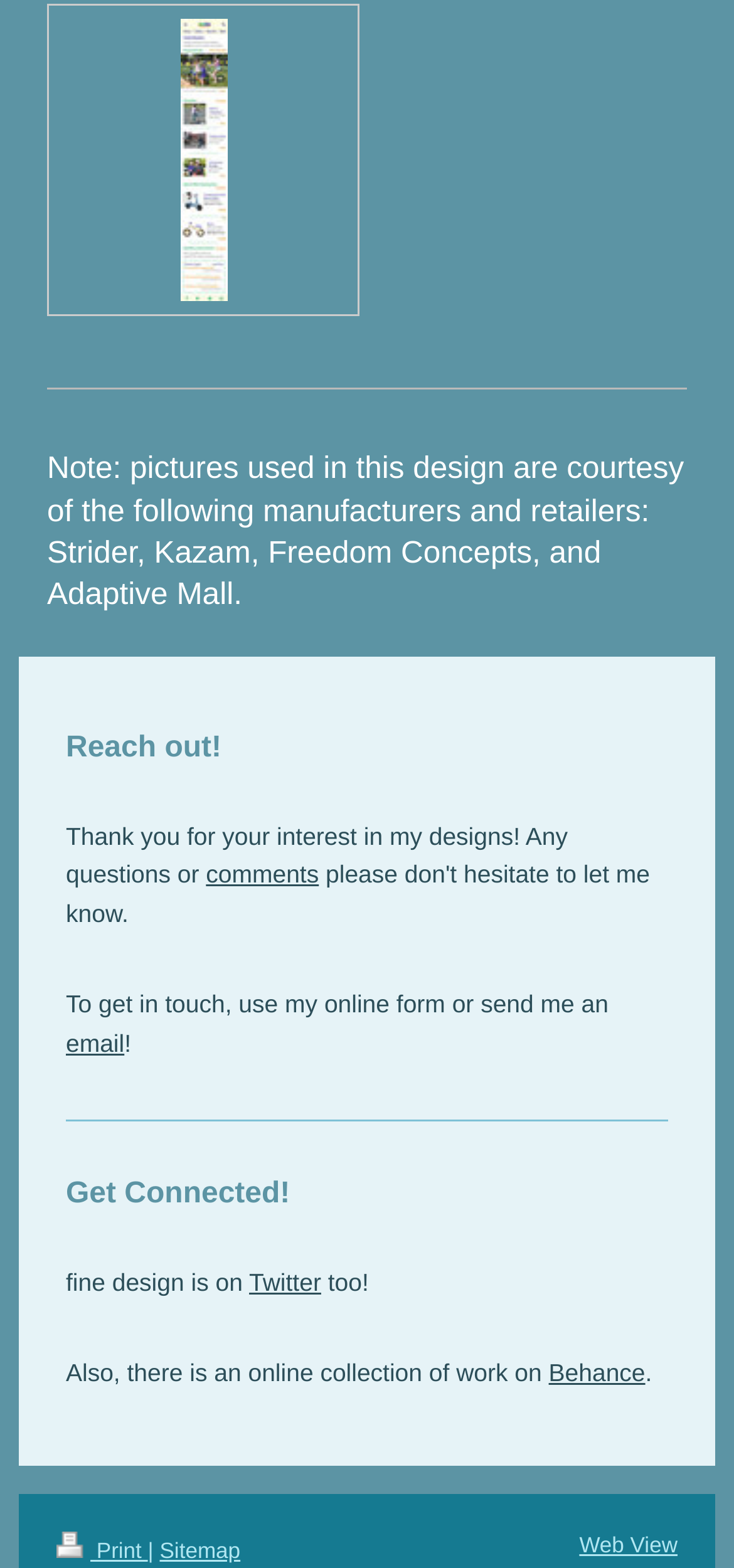Refer to the image and provide an in-depth answer to the question: 
What is the alternative way to view the webpage mentioned?

The link at the bottom of the page mentions 'Web View', which suggests that there may be an alternative way to view the webpage, possibly with a different layout or design.